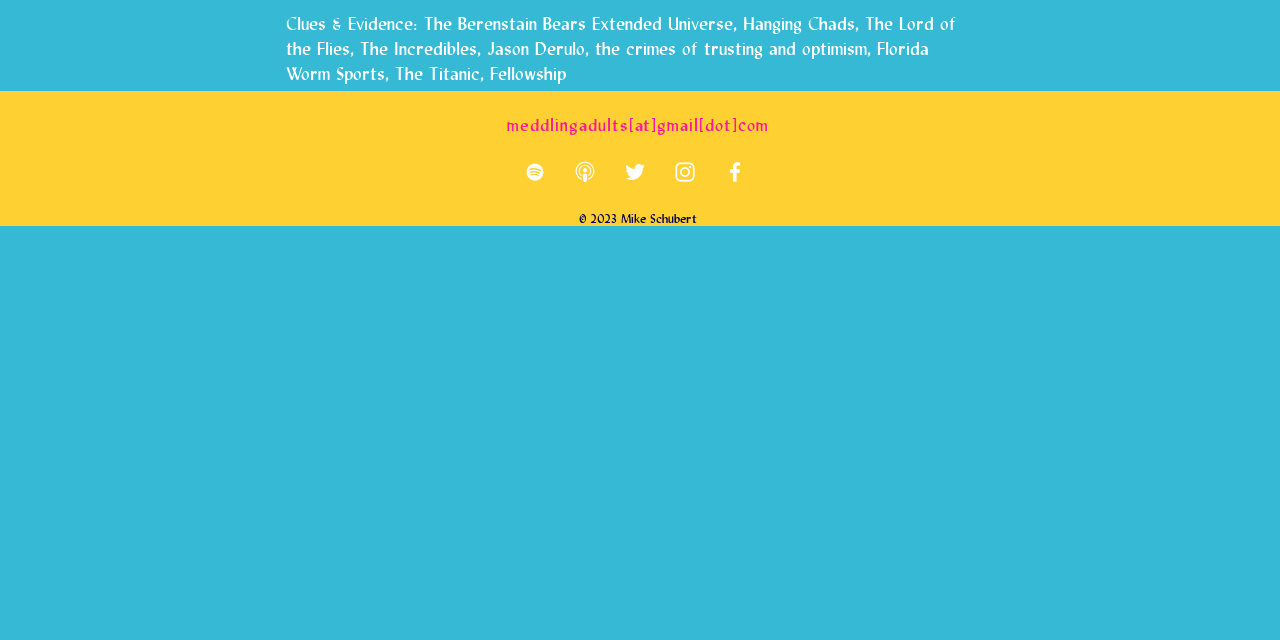Identify and provide the bounding box for the element described by: "aria-label="White Facebook Icon"".

[0.564, 0.249, 0.584, 0.289]